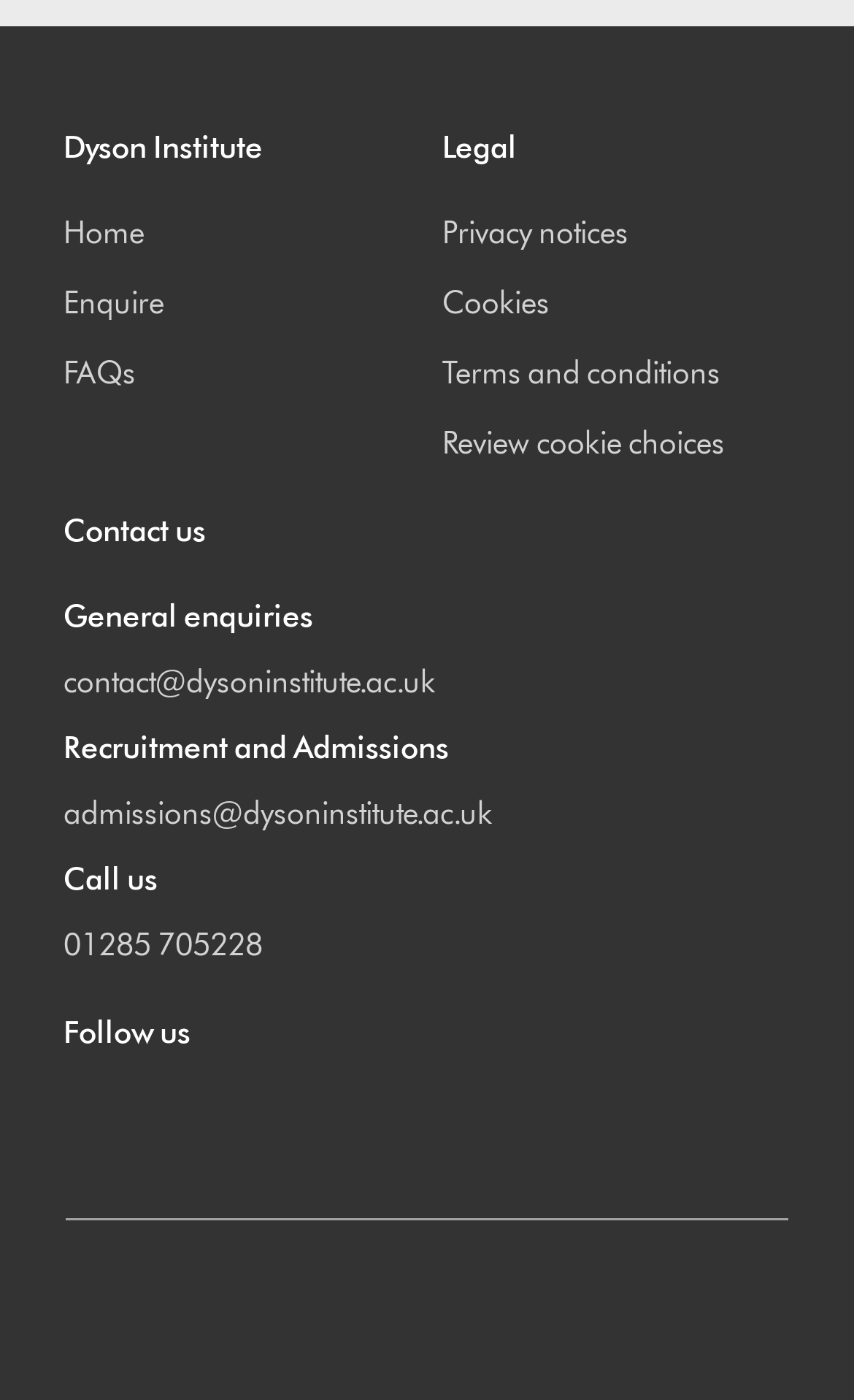Determine the bounding box coordinates of the UI element described below. Use the format (top-left x, top-left y, bottom-right x, bottom-right y) with floating point numbers between 0 and 1: 01285 705228

[0.074, 0.663, 0.308, 0.689]